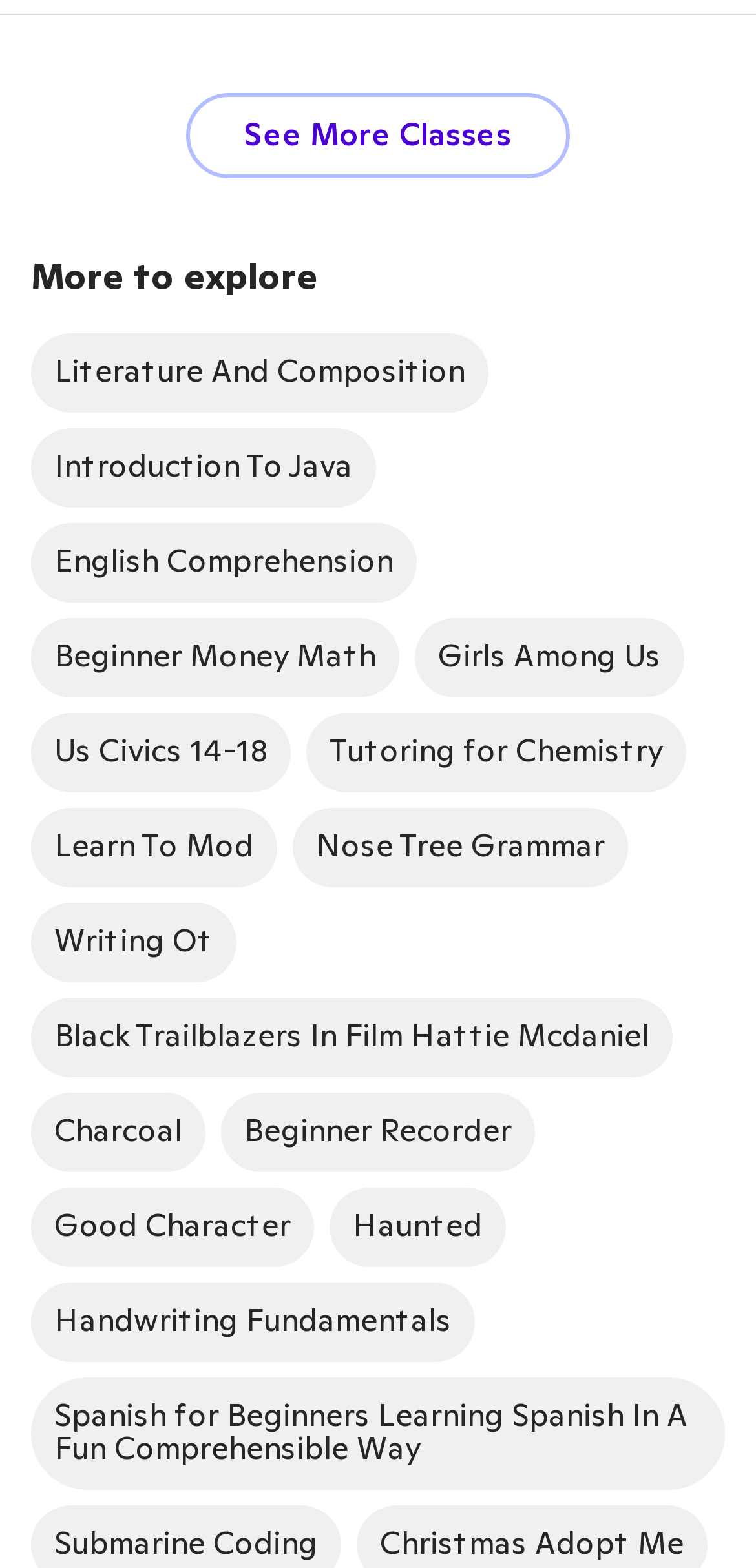Determine the bounding box coordinates for the clickable element to execute this instruction: "Learn about Microsoft". Provide the coordinates as four float numbers between 0 and 1, i.e., [left, top, right, bottom].

None